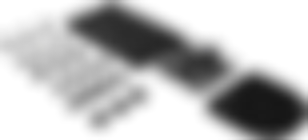What is the primary focus of the product's design philosophy?
Answer the question in as much detail as possible.

The caption highlights that the arrangement of the Upper Assembly components emphasizes functionality, allowing users to visualize the components involved in achieving optimal performance, which suggests that the product's design philosophy prioritizes functionality.